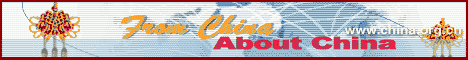Thoroughly describe what you see in the image.

The image displays a vibrant banner with the text "From China" and "About China" prominently featured. The background features an abstract design, hinting at global connections, possibly symbolizing China's relationship with the world. The design incorporates colors and motifs that evoke a sense of cultural significance, likely reflecting aspects of Chinese heritage. This visual serves as a promotional piece, inviting viewers to explore content related to China, showcasing its culture, news, and global presence. The inclusion of the website URL suggests that this banner is part of an online platform dedicated to providing information about China.